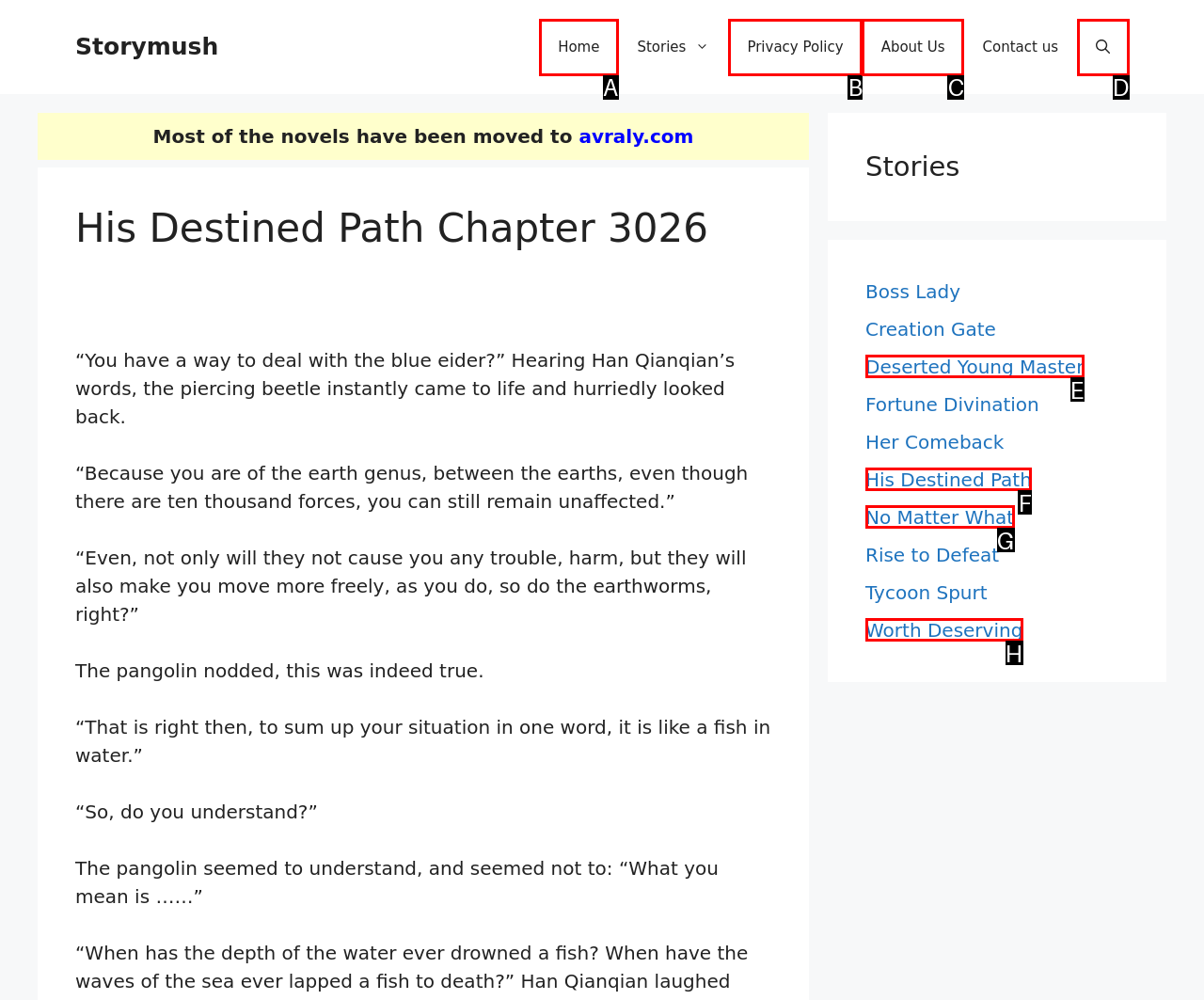Determine which HTML element to click on in order to complete the action: Visit the 'His Destined Path' story.
Reply with the letter of the selected option.

F